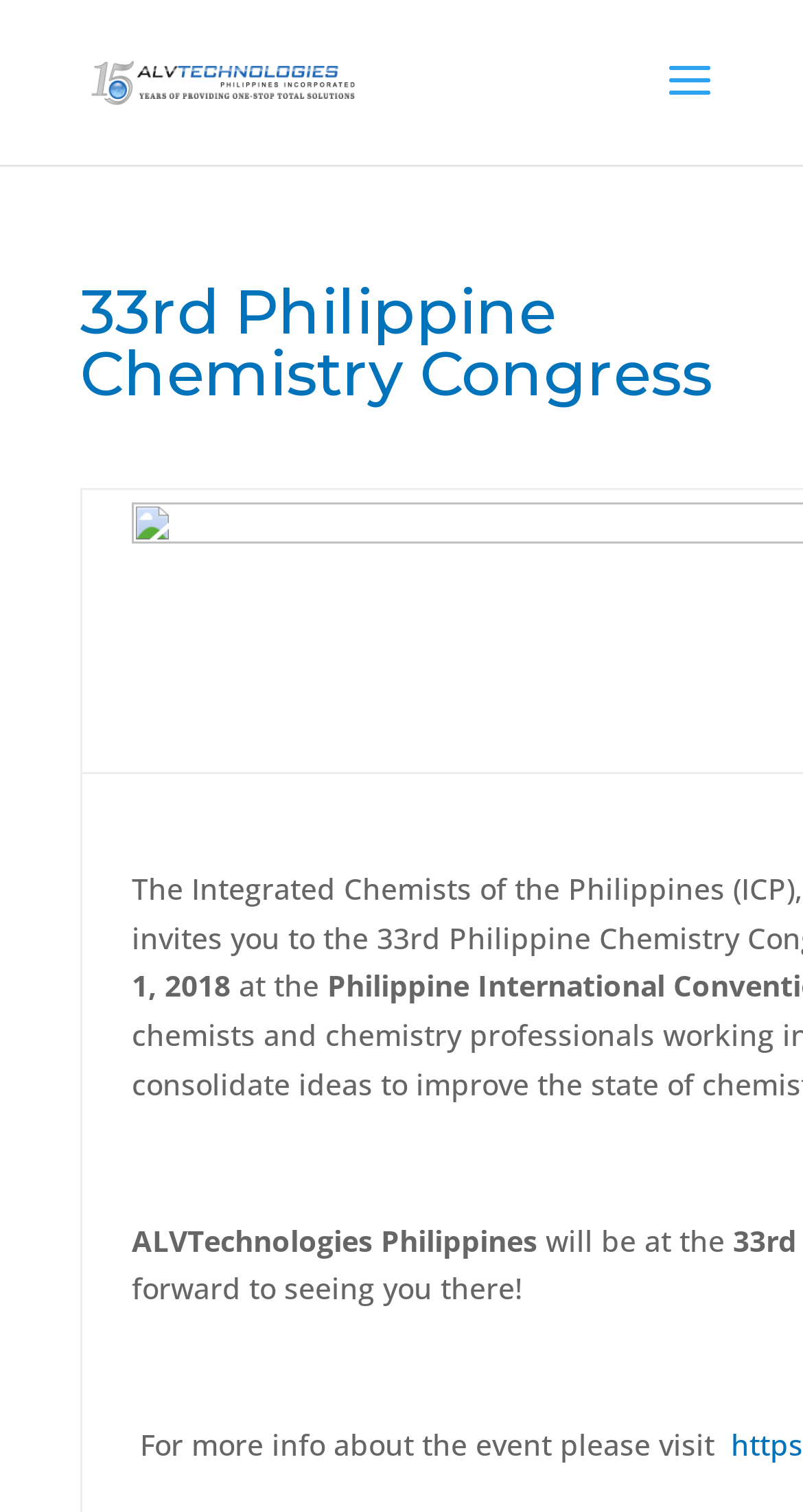Describe in detail what you see on the webpage.

The webpage appears to be related to the 33rd Philippine Chemistry Congress, with a prominent heading displaying the event's name. At the top left corner, there is a logo or image of ALVTechnologies, accompanied by a link to the organization's website. 

Below the heading, there are two search bars, one on the left and one on the right, both with a search button and a search icon. The left search bar has a placeholder text "Search here...", while the right search bar has a label "Search for:". The search buttons on both sides have a search icon.

There is no other notable content or text on the webpage apart from the event's name and the search functionality.